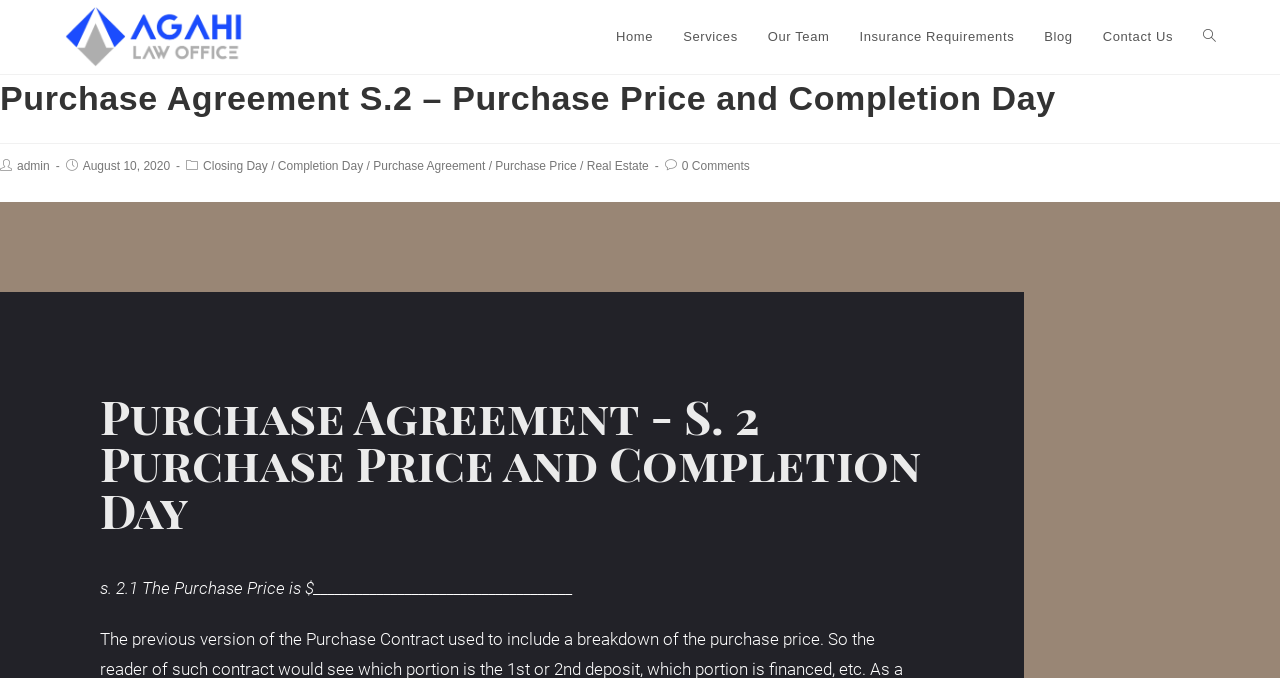Provide the bounding box coordinates of the section that needs to be clicked to accomplish the following instruction: "Submit a comment."

None